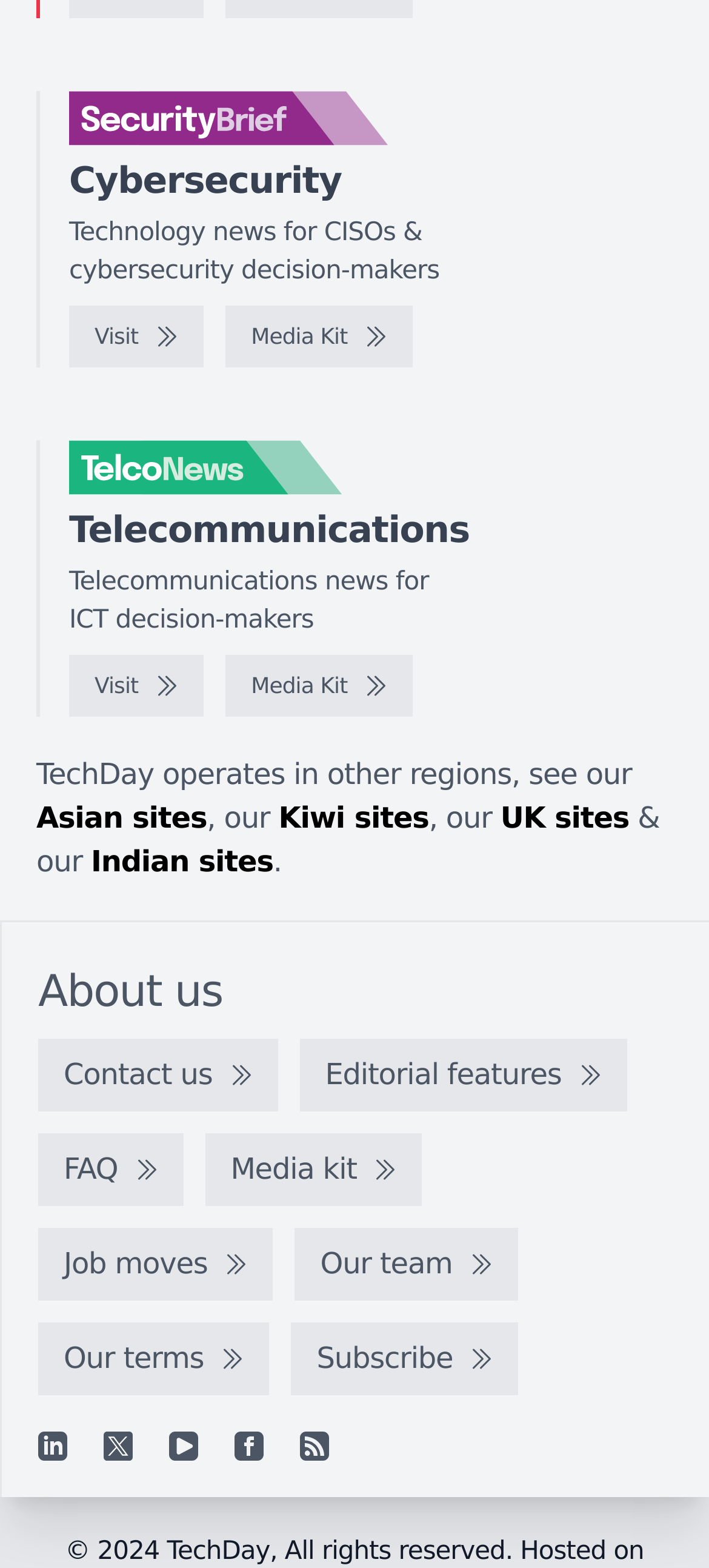What is the copyright year of the webpage?
Provide an in-depth and detailed explanation in response to the question.

The copyright year of the webpage is 2024, as stated in the footer of the page: '© 2024 TechDay, All rights reserved.'